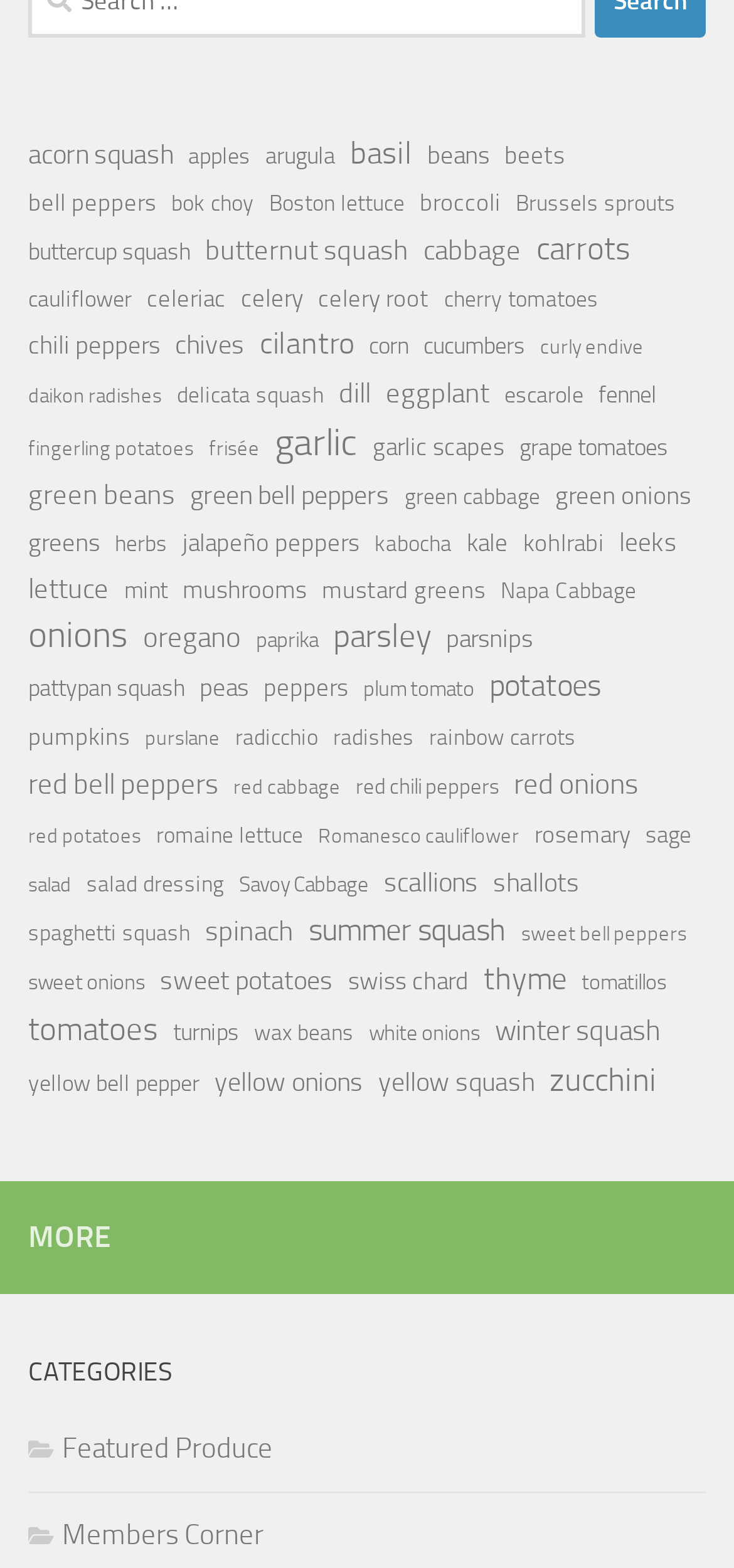Please give a succinct answer using a single word or phrase:
What is the item above kale?

jalapeño peppers